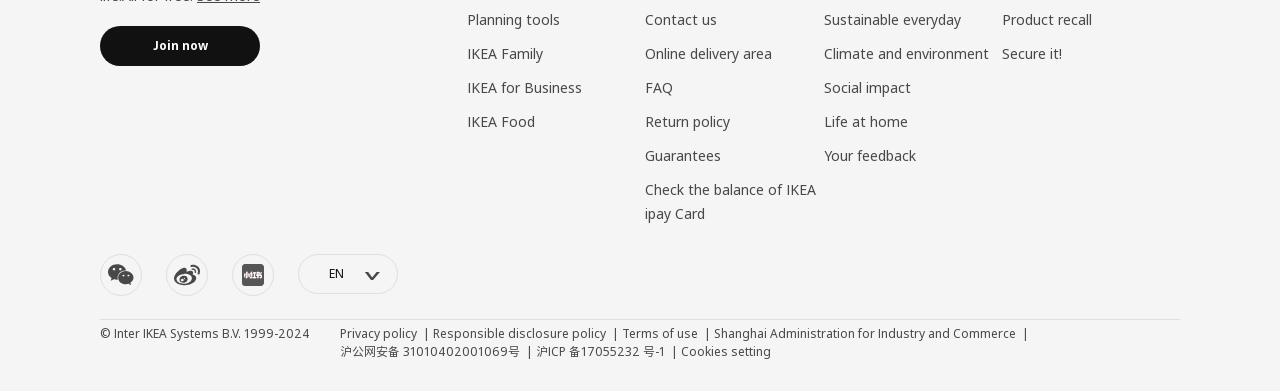Please give a succinct answer using a single word or phrase:
How many links are there in the 'Contact us' section?

5